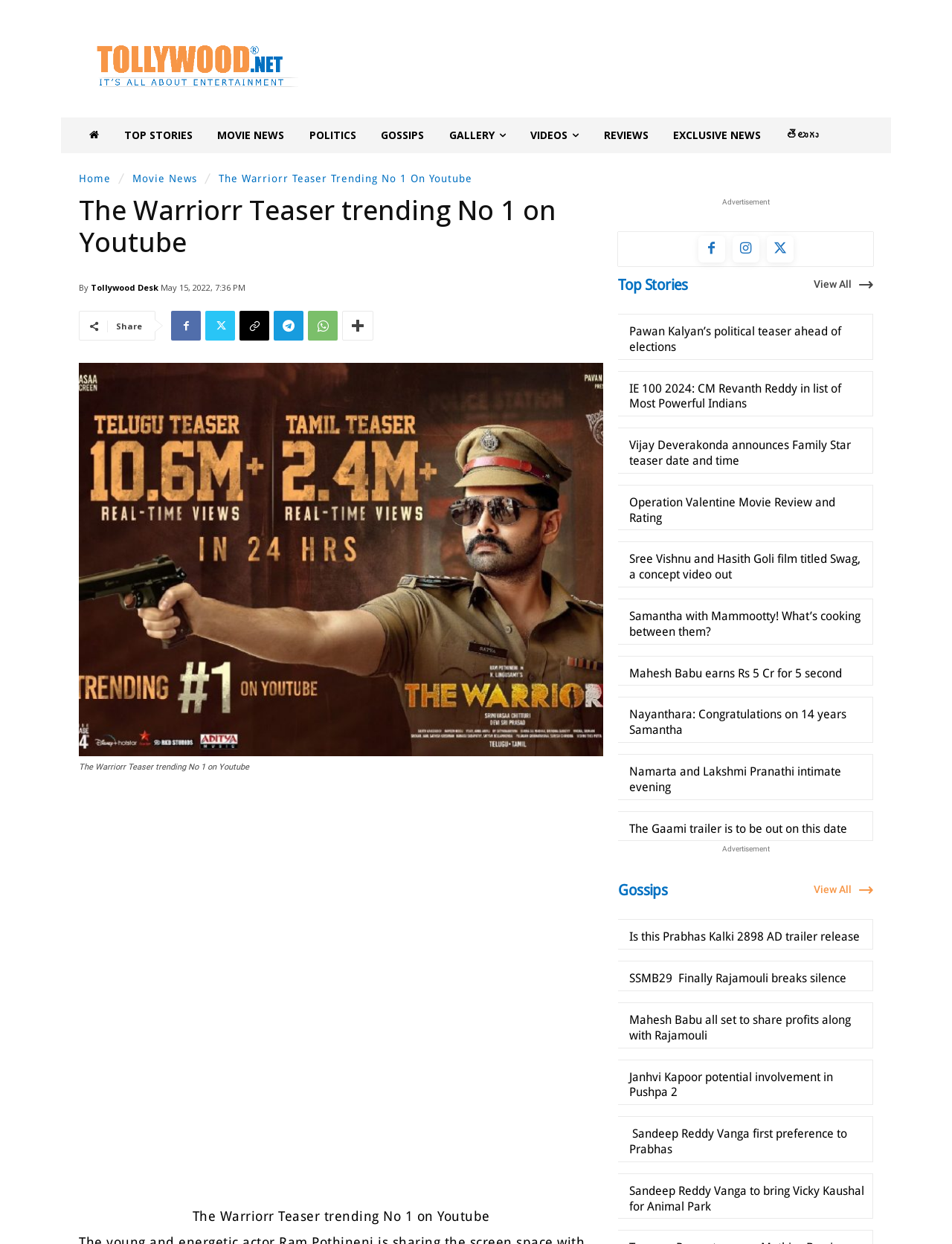Find the bounding box coordinates of the area to click in order to follow the instruction: "View TOP STORIES".

[0.119, 0.094, 0.213, 0.123]